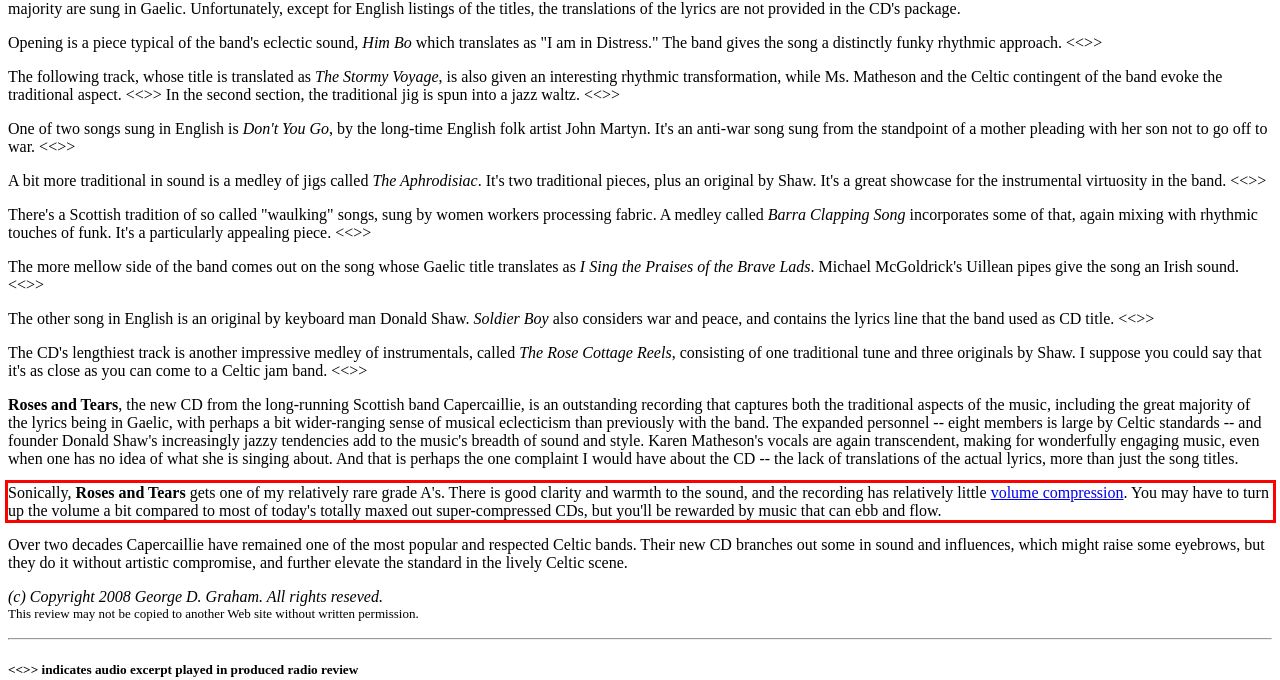Perform OCR on the text inside the red-bordered box in the provided screenshot and output the content.

Sonically, Roses and Tears gets one of my relatively rare grade A's. There is good clarity and warmth to the sound, and the recording has relatively little volume compression. You may have to turn up the volume a bit compared to most of today's totally maxed out super-compressed CDs, but you'll be rewarded by music that can ebb and flow.